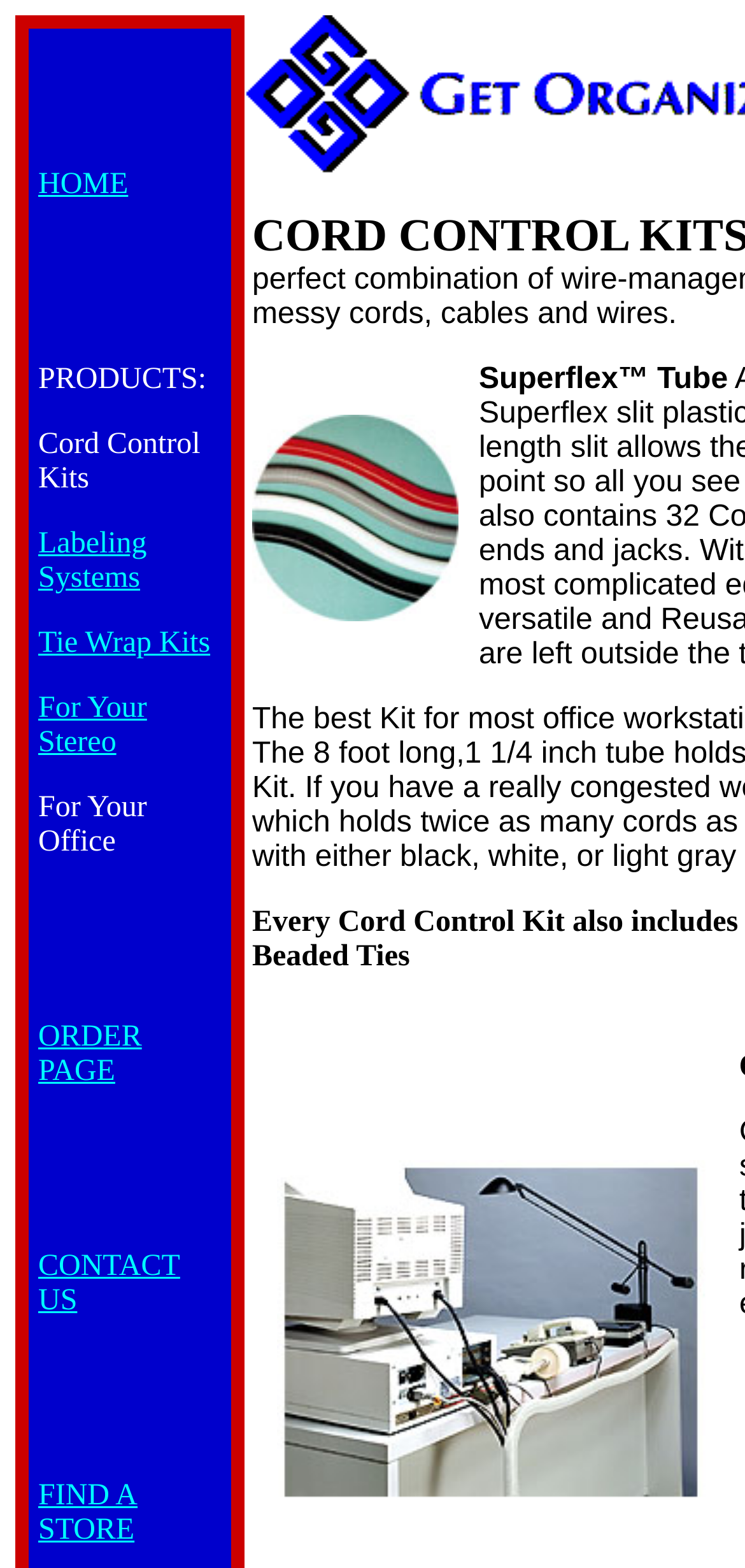Use a single word or phrase to respond to the question:
What is the text above the 'ORDER PAGE' link?

For Your Office